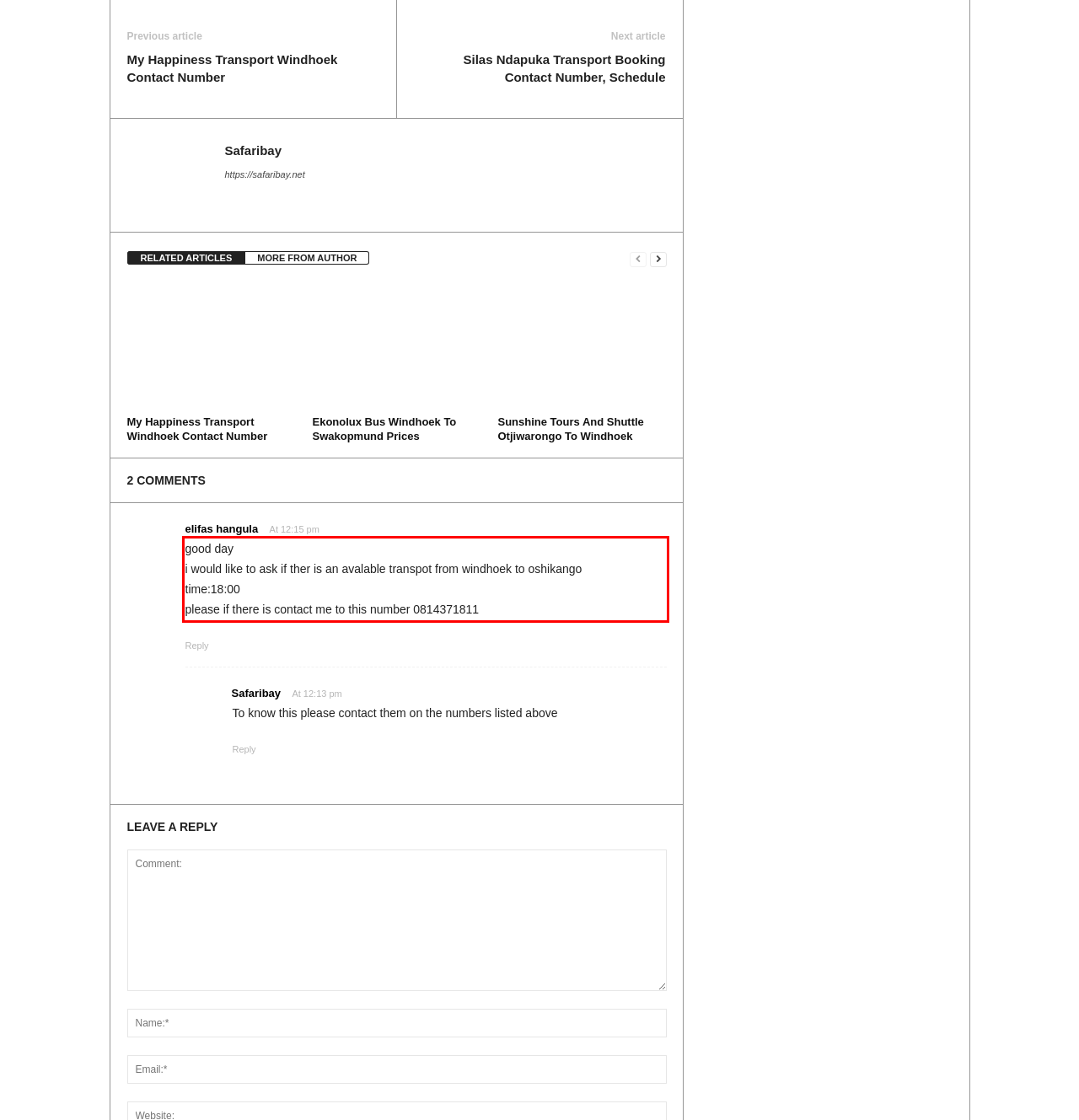You have a screenshot of a webpage with a red bounding box. Use OCR to generate the text contained within this red rectangle.

good day i would like to ask if ther is an avalable transpot from windhoek to oshikango time:18:00 please if there is contact me to this number 0814371811